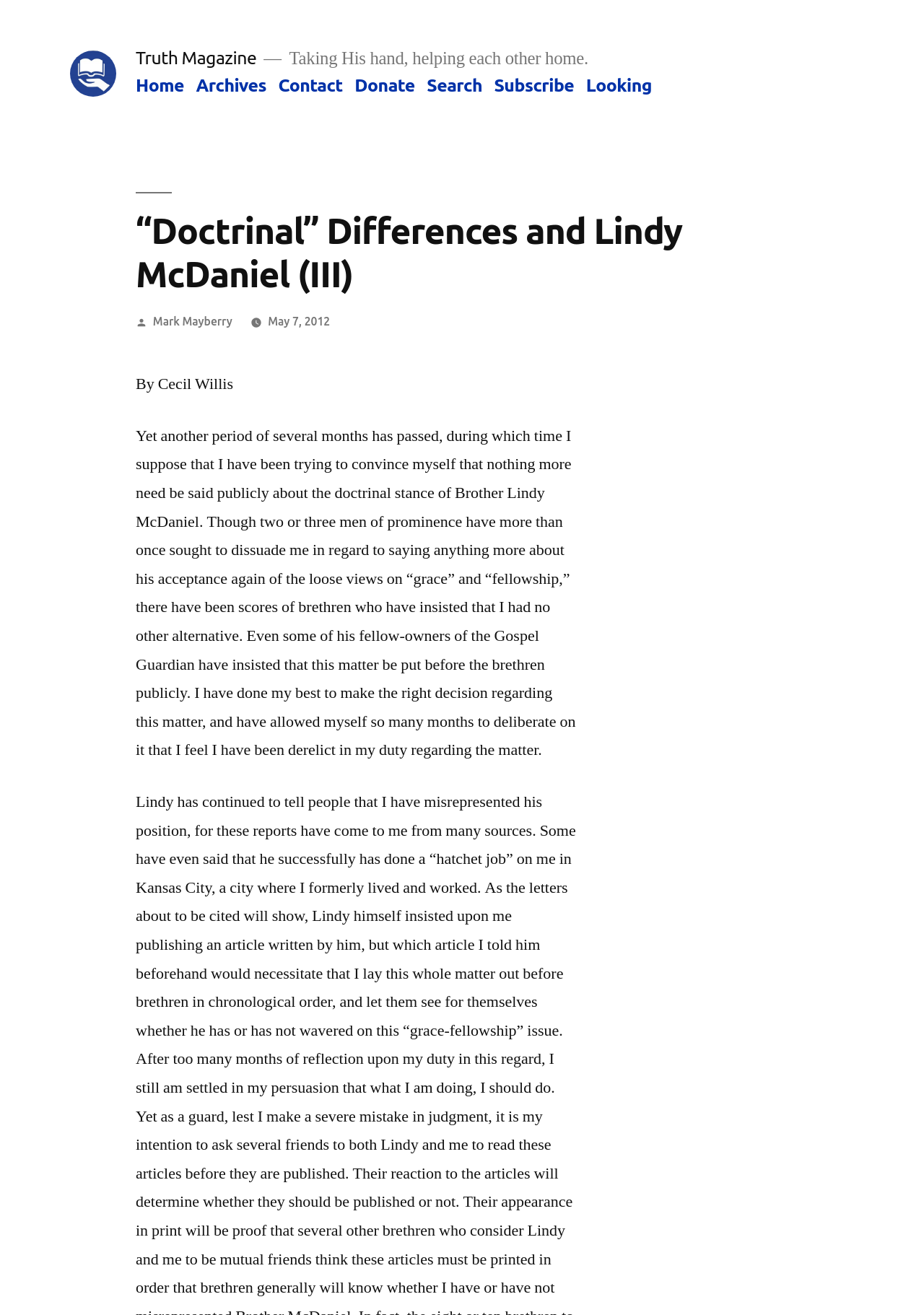Point out the bounding box coordinates of the section to click in order to follow this instruction: "Click on the 'Contact' link".

[0.301, 0.057, 0.371, 0.073]